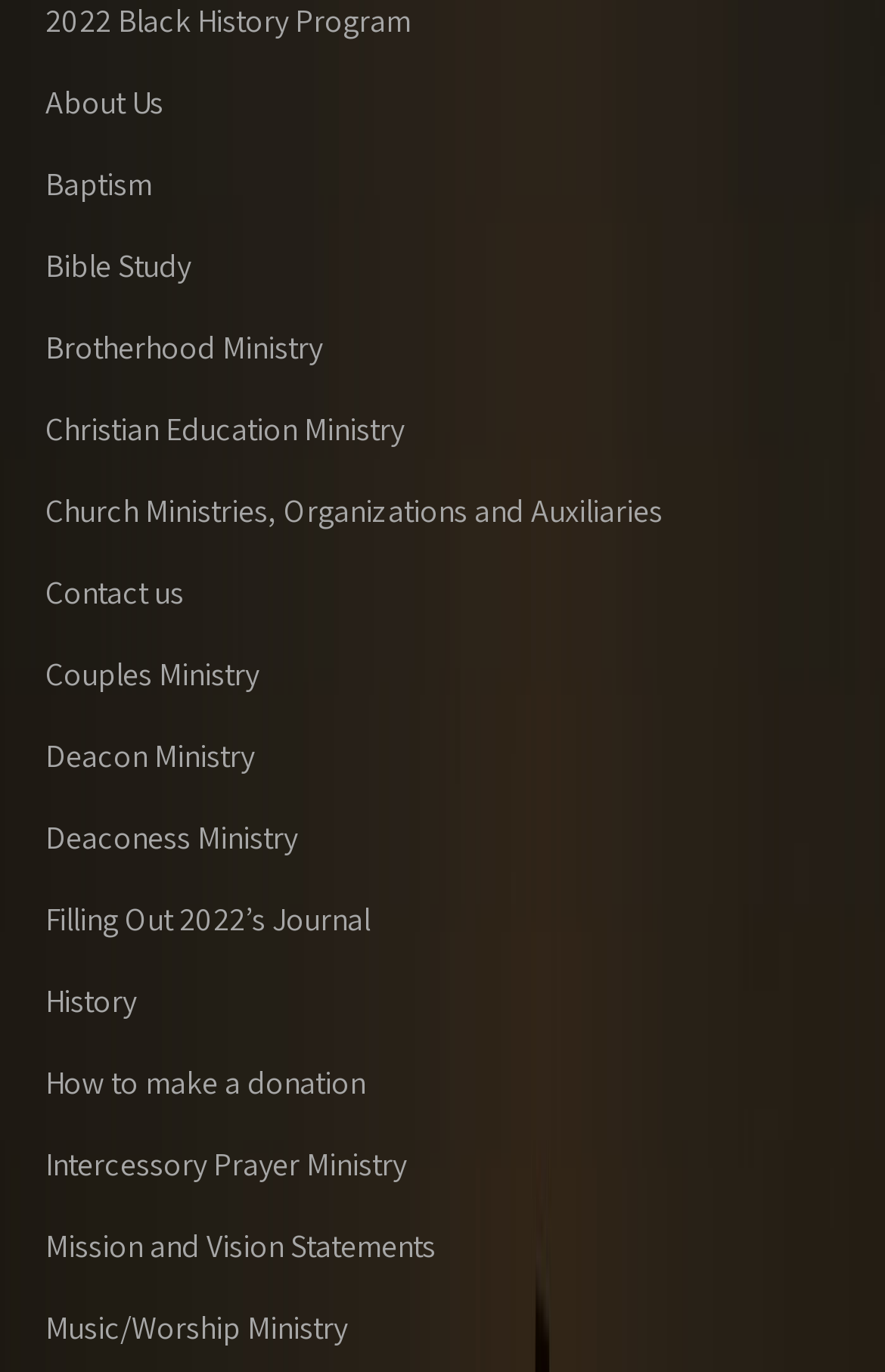Indicate the bounding box coordinates of the element that needs to be clicked to satisfy the following instruction: "View Church Ministries". The coordinates should be four float numbers between 0 and 1, i.e., [left, top, right, bottom].

[0.051, 0.342, 0.749, 0.401]